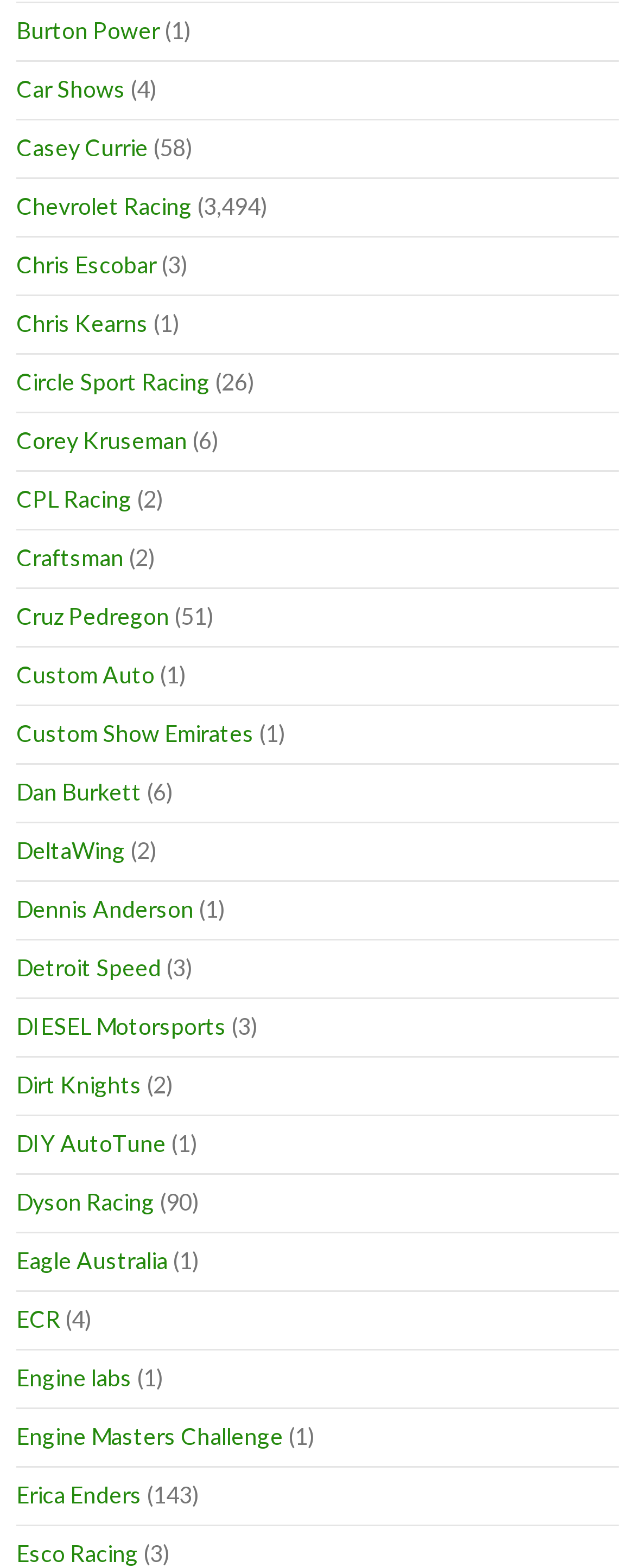Find the bounding box coordinates of the element you need to click on to perform this action: 'Check out Chris Escobar'. The coordinates should be represented by four float values between 0 and 1, in the format [left, top, right, bottom].

[0.026, 0.16, 0.246, 0.178]